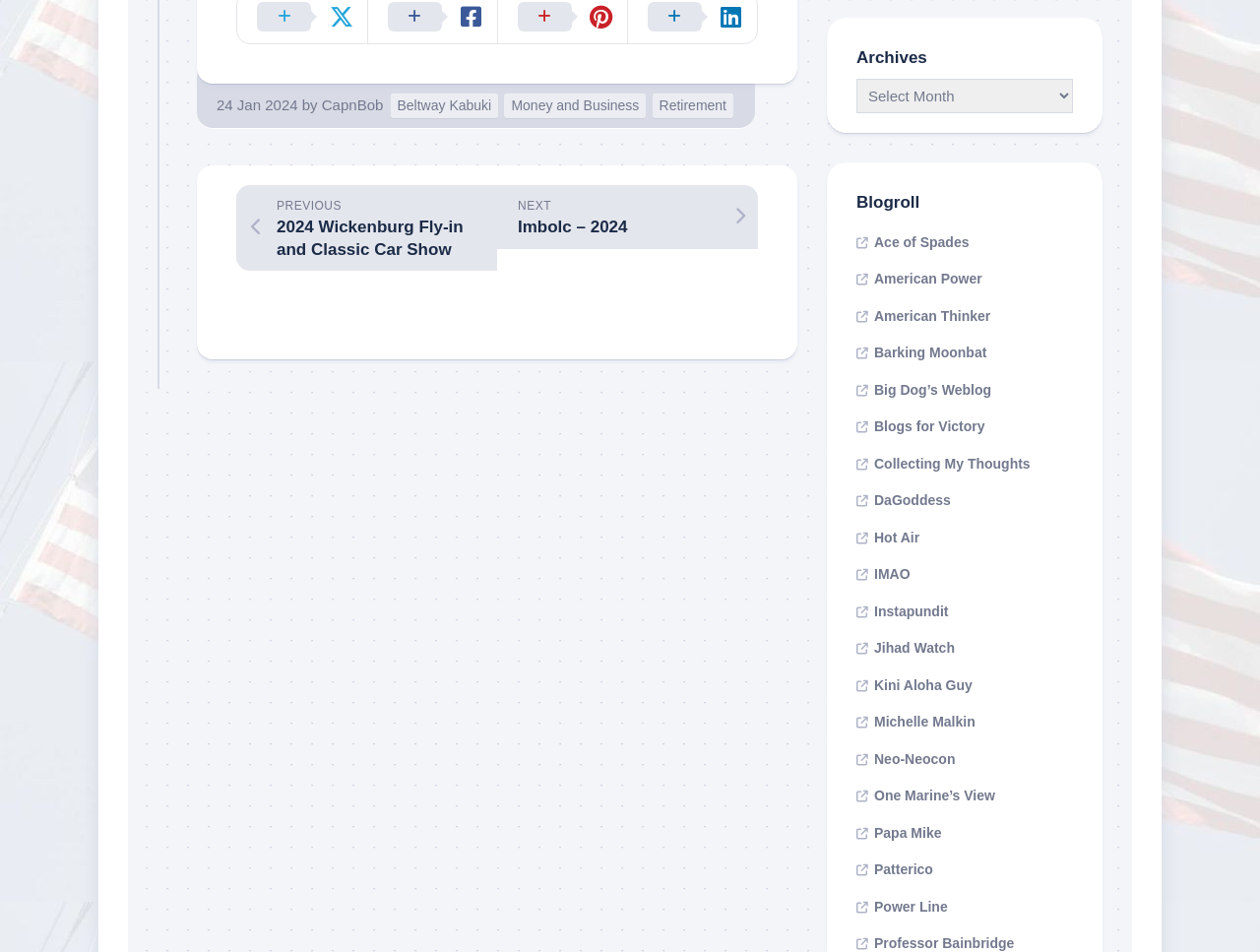Determine the bounding box coordinates of the element that should be clicked to execute the following command: "View blog post from CapnBob".

[0.255, 0.102, 0.304, 0.119]